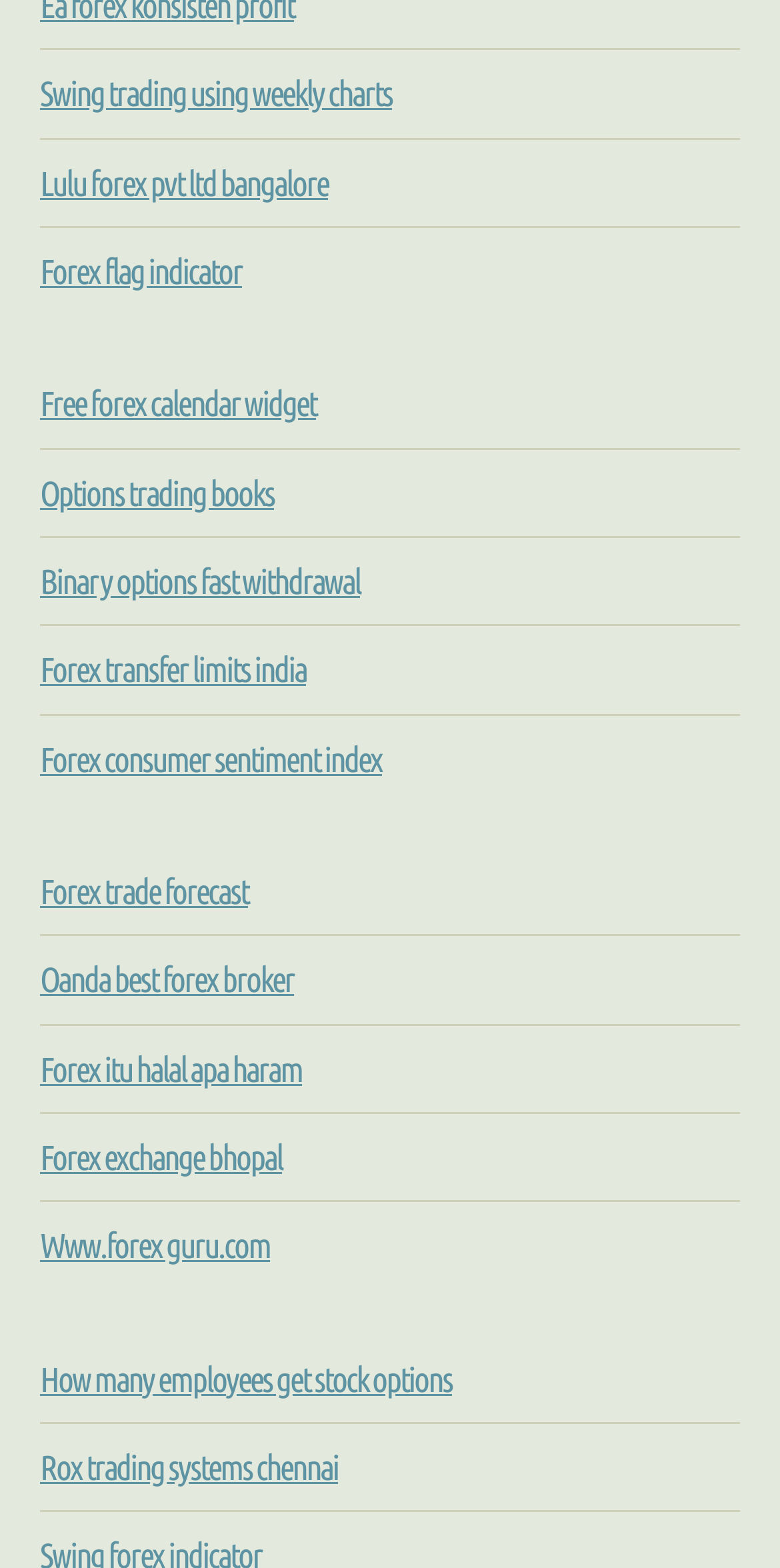Show the bounding box coordinates of the region that should be clicked to follow the instruction: "View information on swing trading using weekly charts."

[0.051, 0.048, 0.503, 0.072]